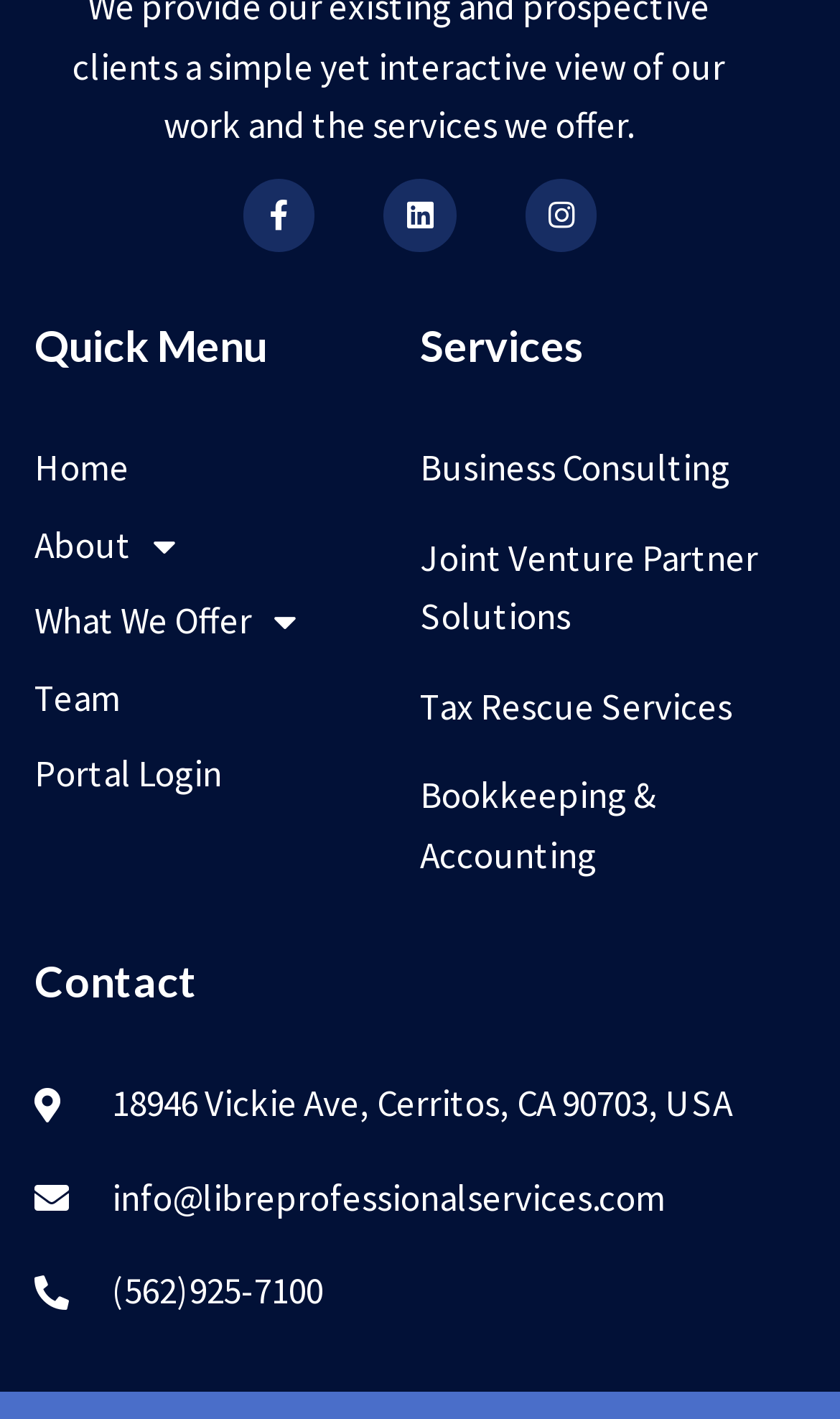Kindly provide the bounding box coordinates of the section you need to click on to fulfill the given instruction: "Go to About page".

[0.041, 0.364, 0.5, 0.406]